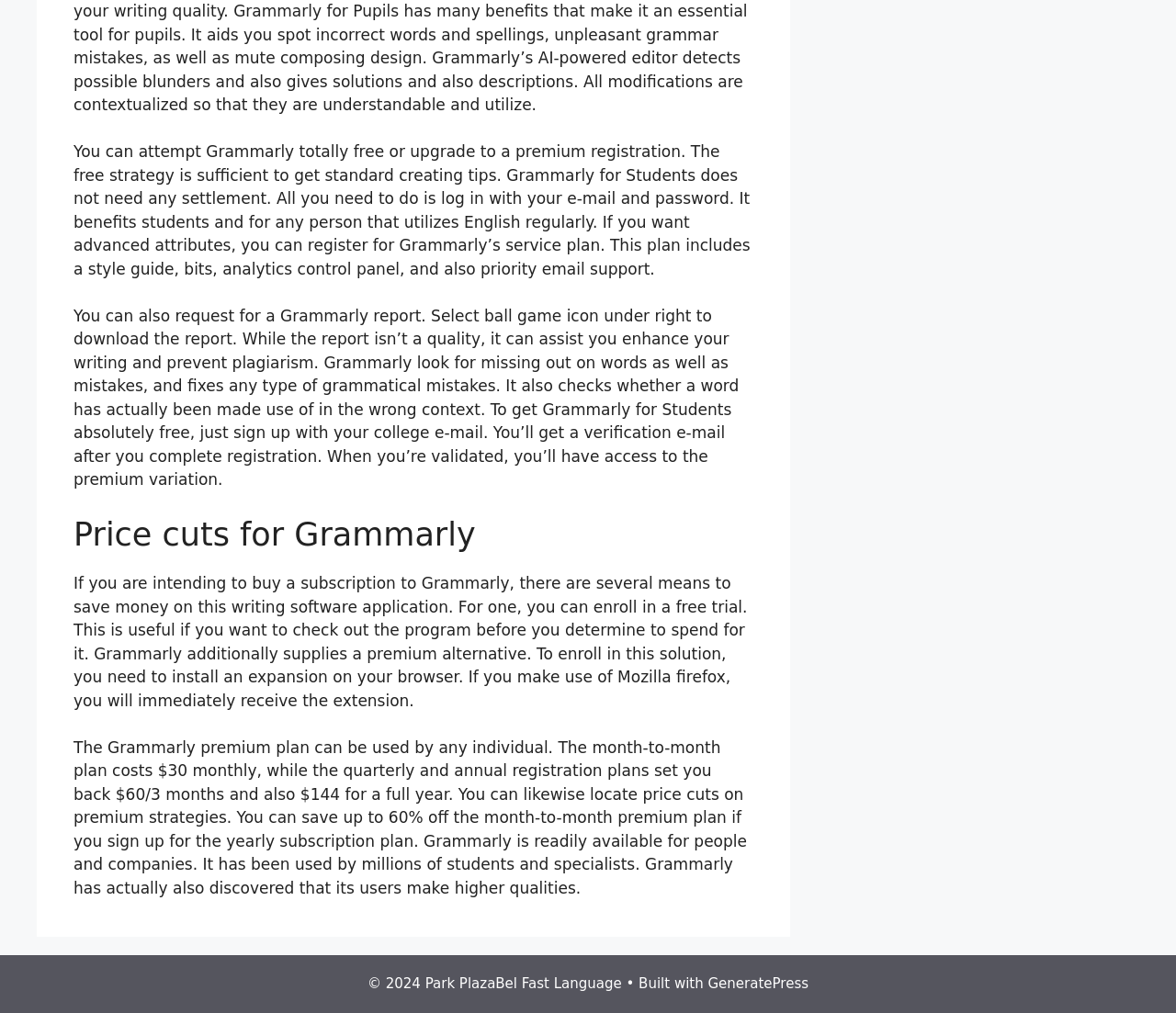Determine the bounding box for the UI element that matches this description: "GeneratePress".

[0.602, 0.963, 0.688, 0.98]